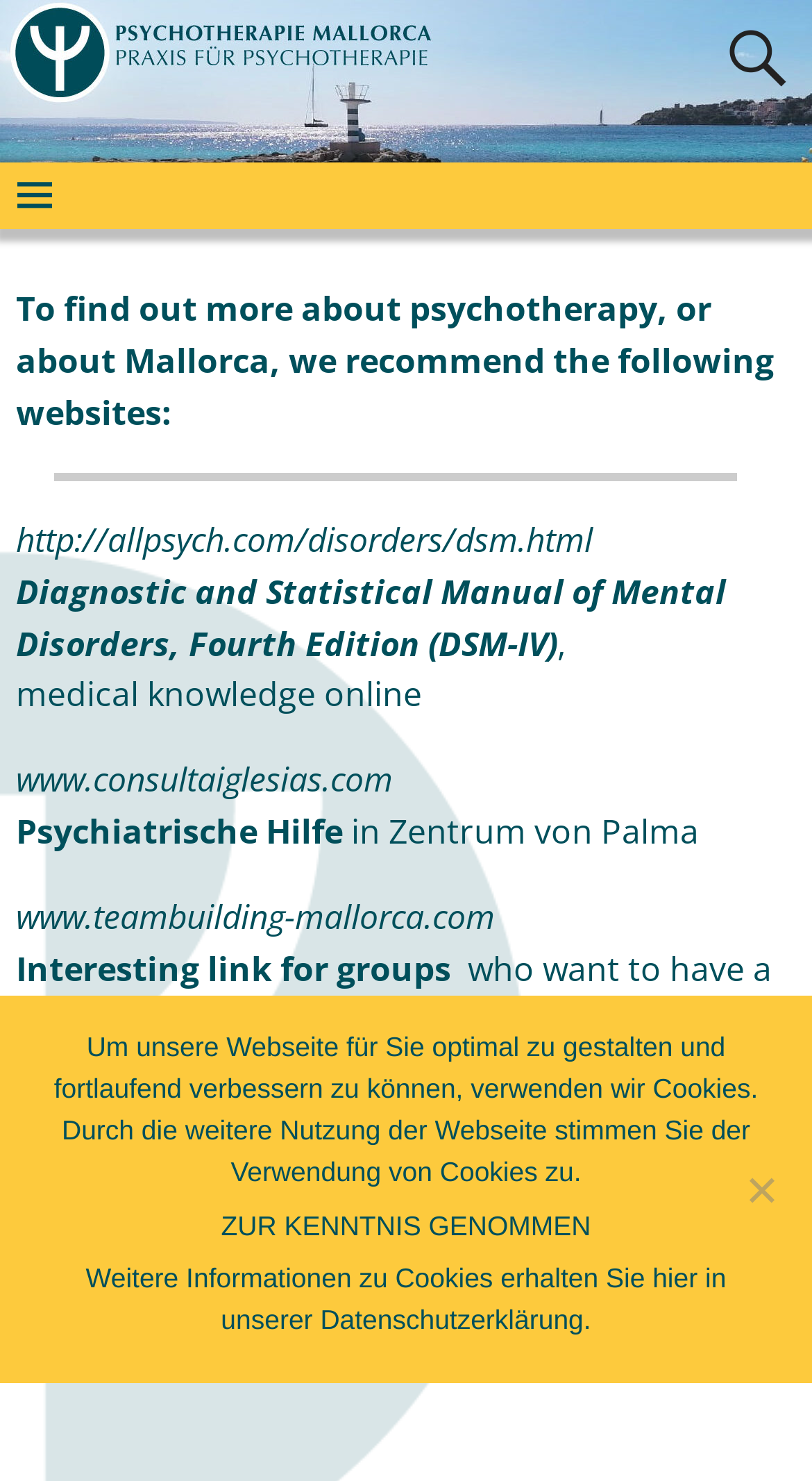Please give a succinct answer to the question in one word or phrase:
What is the purpose of the recommended website www.teambuilding-mallorca.com?

for groups to have a good time in Mallorca